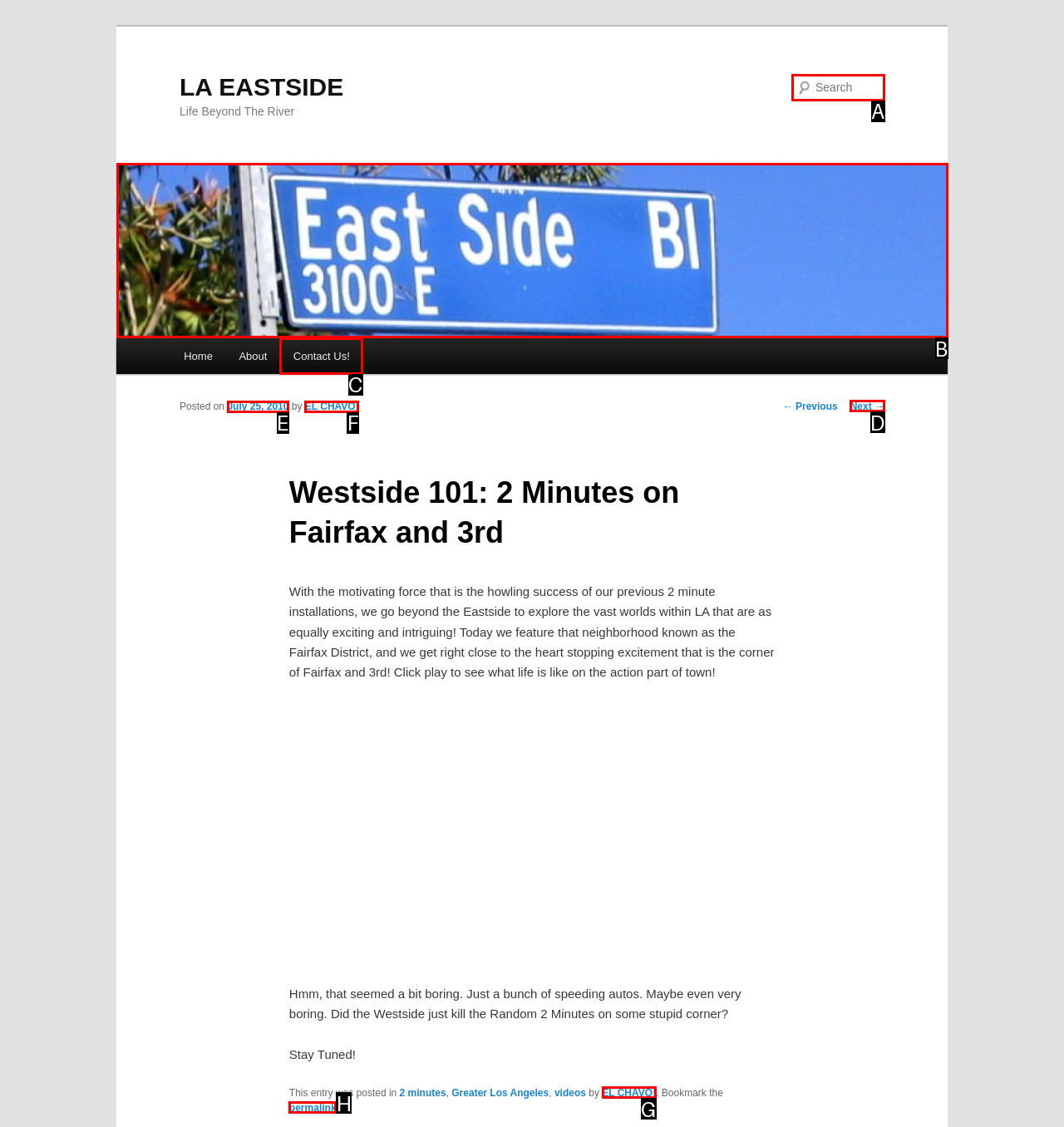Indicate which HTML element you need to click to complete the task: Click on the link to contact us. Provide the letter of the selected option directly.

C